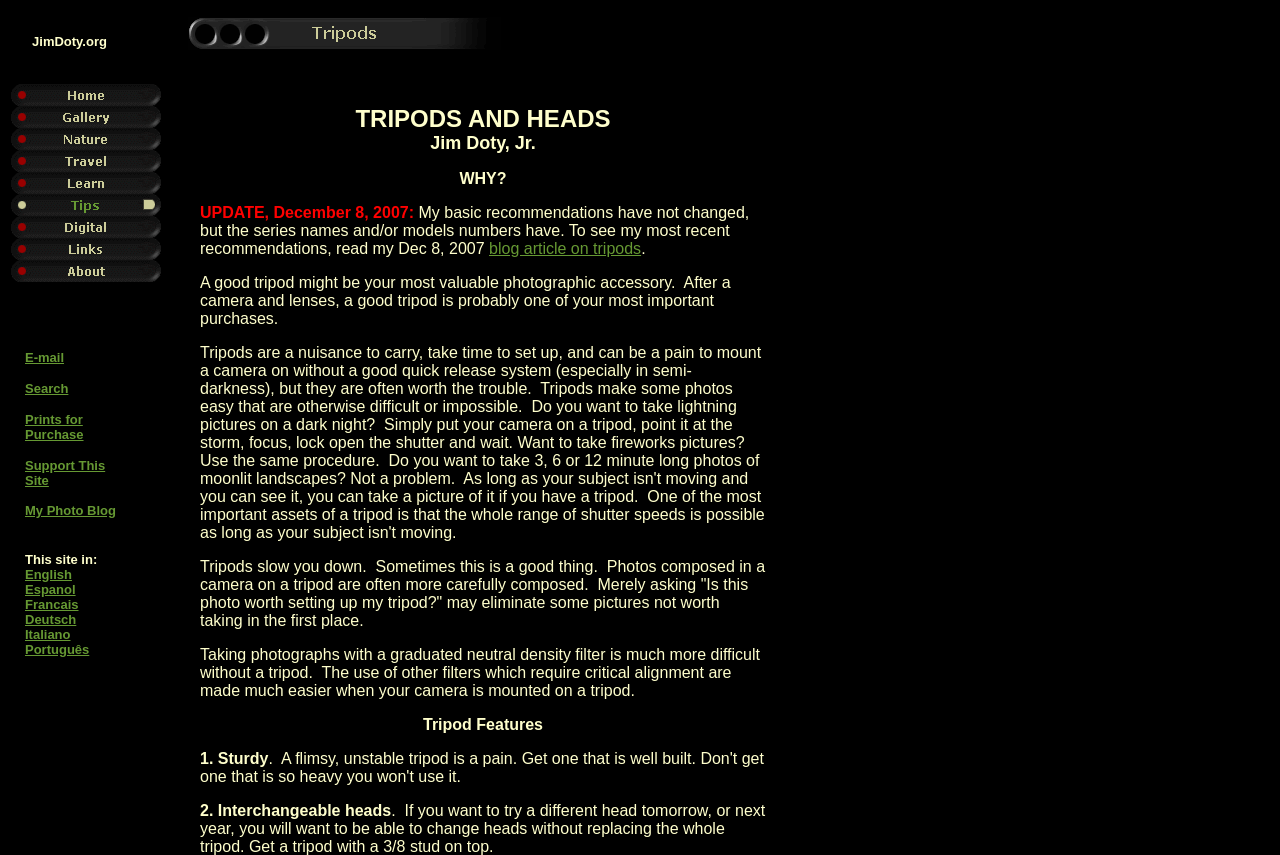Locate the bounding box of the UI element described in the following text: "E-mail".

[0.02, 0.407, 0.05, 0.427]